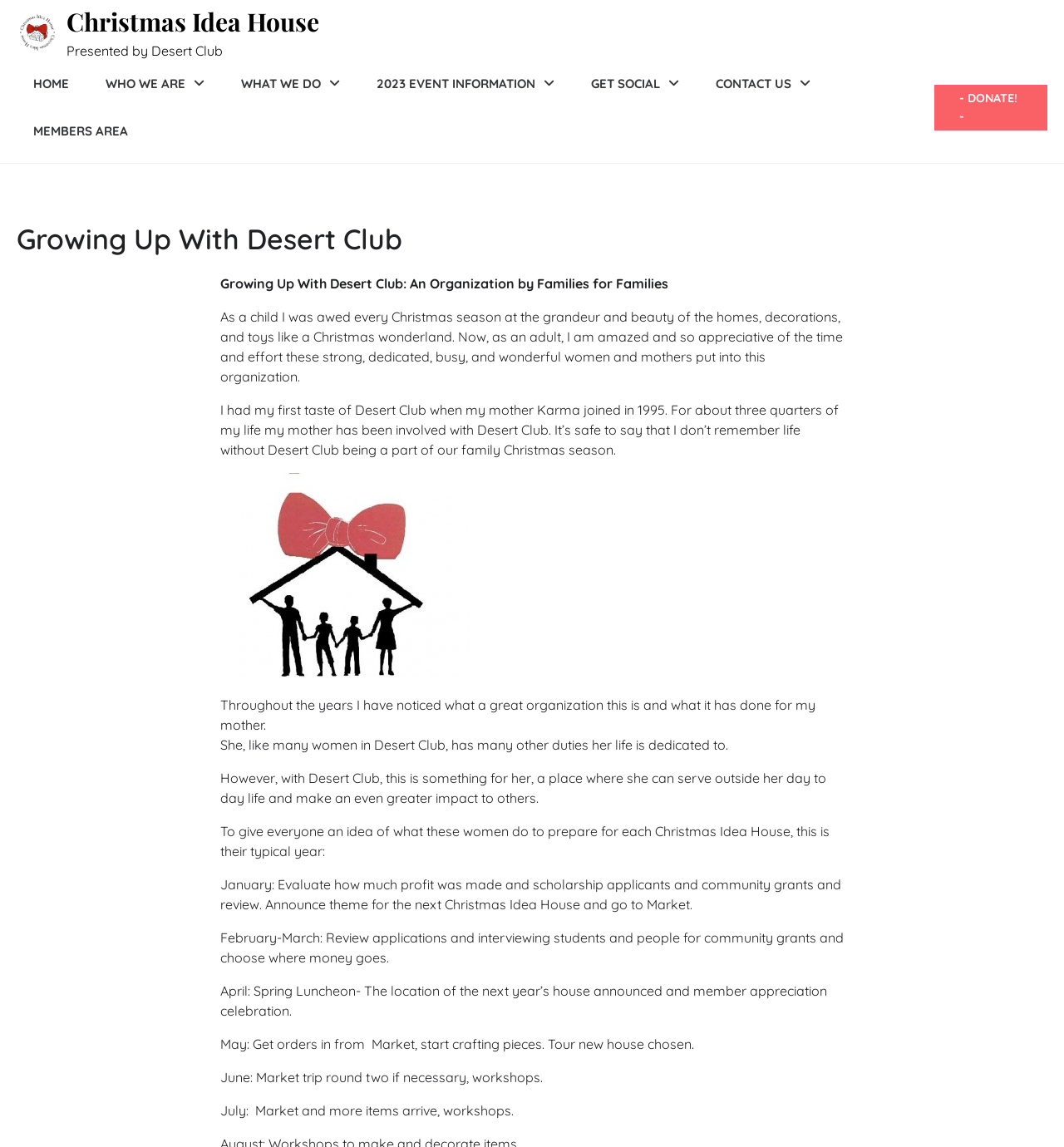Identify the bounding box coordinates of the clickable region required to complete the instruction: "Visit the 'Christmas Idea House'". The coordinates should be given as four float numbers within the range of 0 and 1, i.e., [left, top, right, bottom].

[0.016, 0.01, 0.055, 0.05]